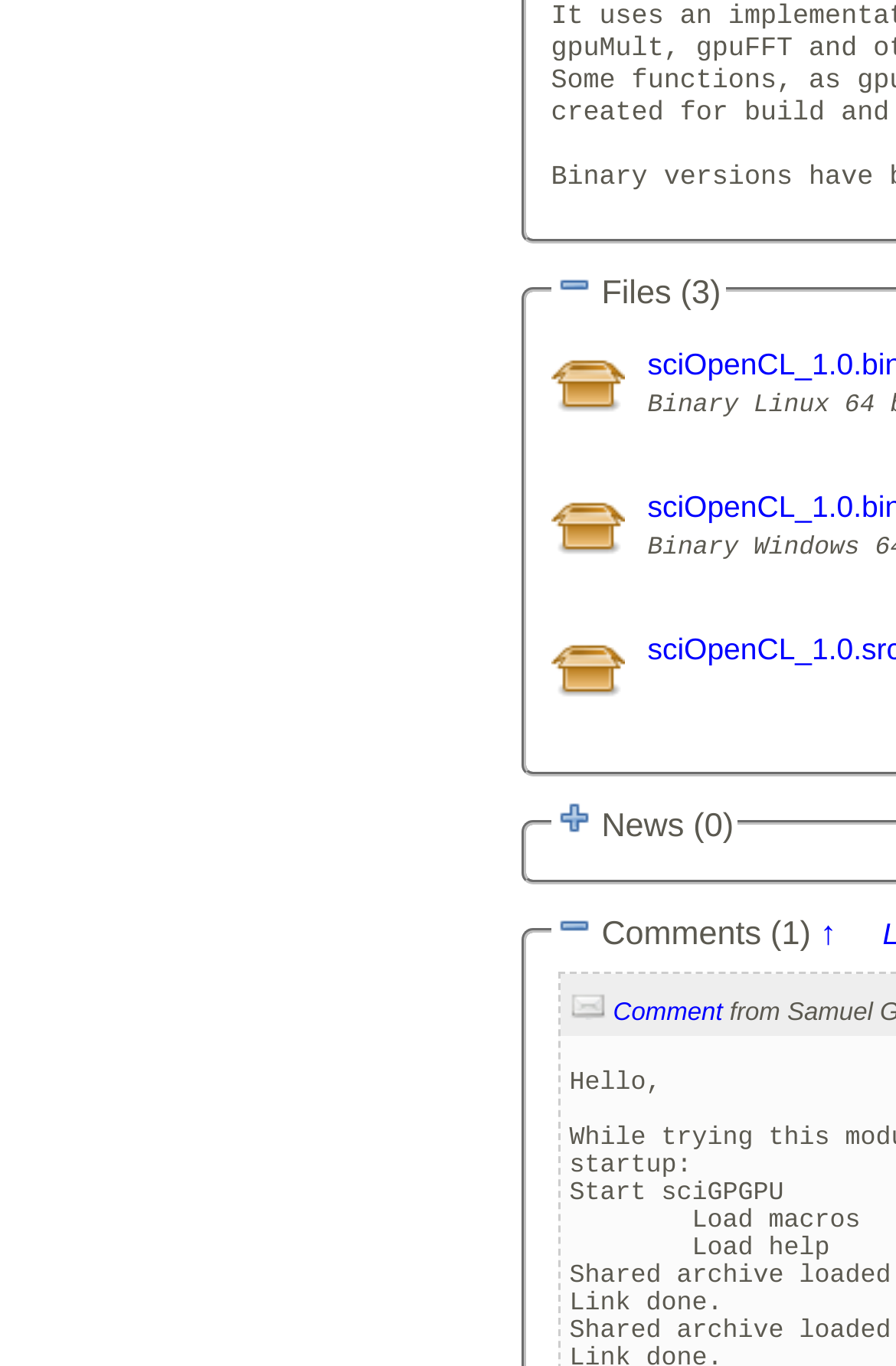Please provide a one-word or short phrase answer to the question:
What is the text next to the third image?

News (0)